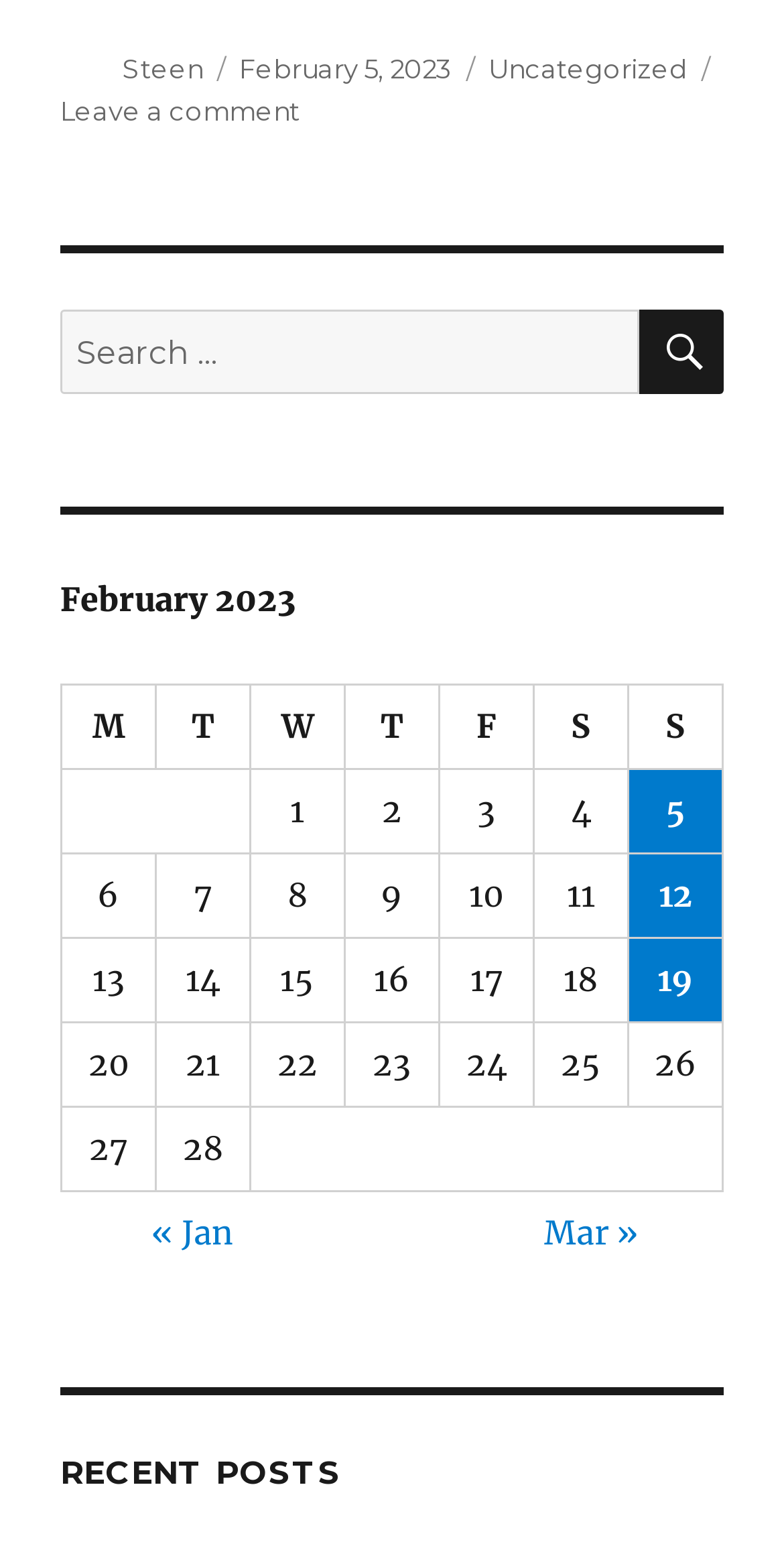Determine the bounding box coordinates of the clickable area required to perform the following instruction: "Search for something". The coordinates should be represented as four float numbers between 0 and 1: [left, top, right, bottom].

[0.077, 0.201, 0.923, 0.256]